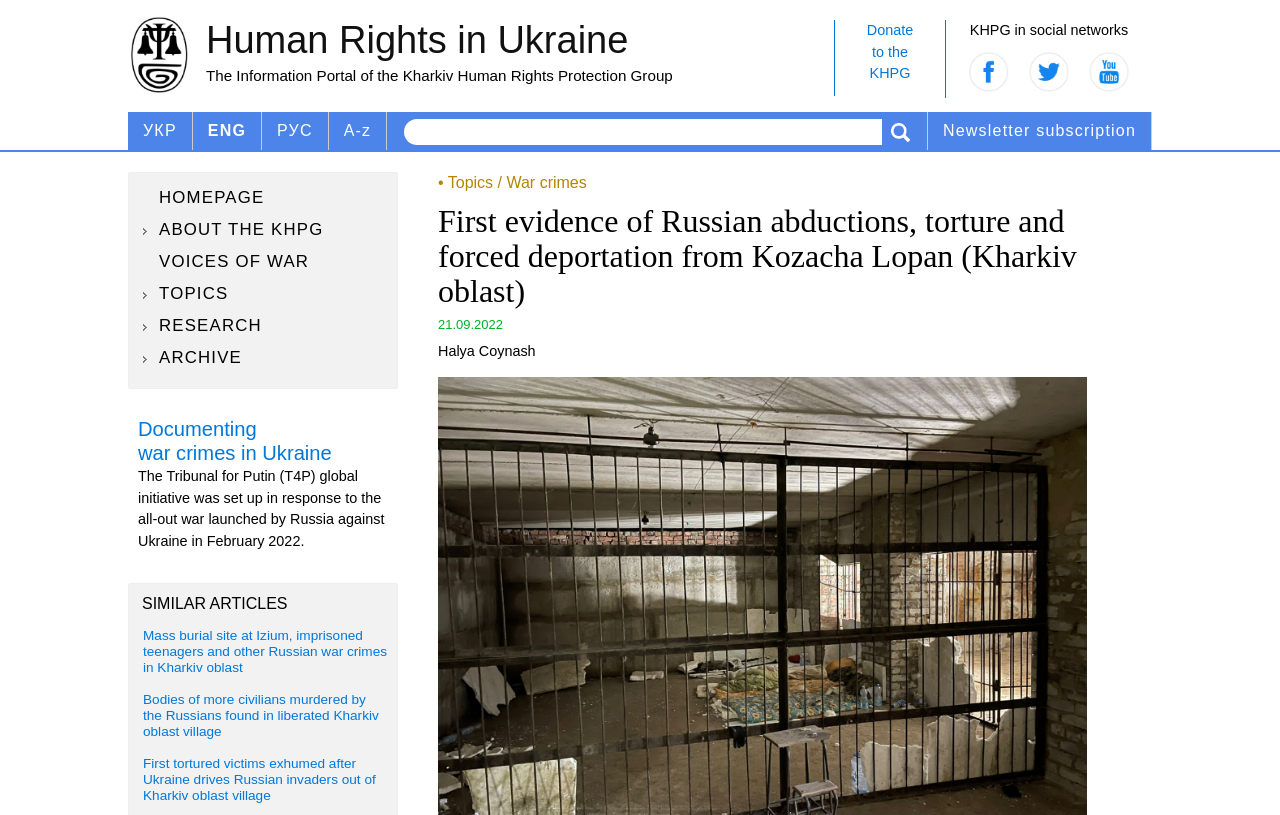Extract the bounding box of the UI element described as: "• Topics / War crimes".

[0.342, 0.213, 0.458, 0.234]